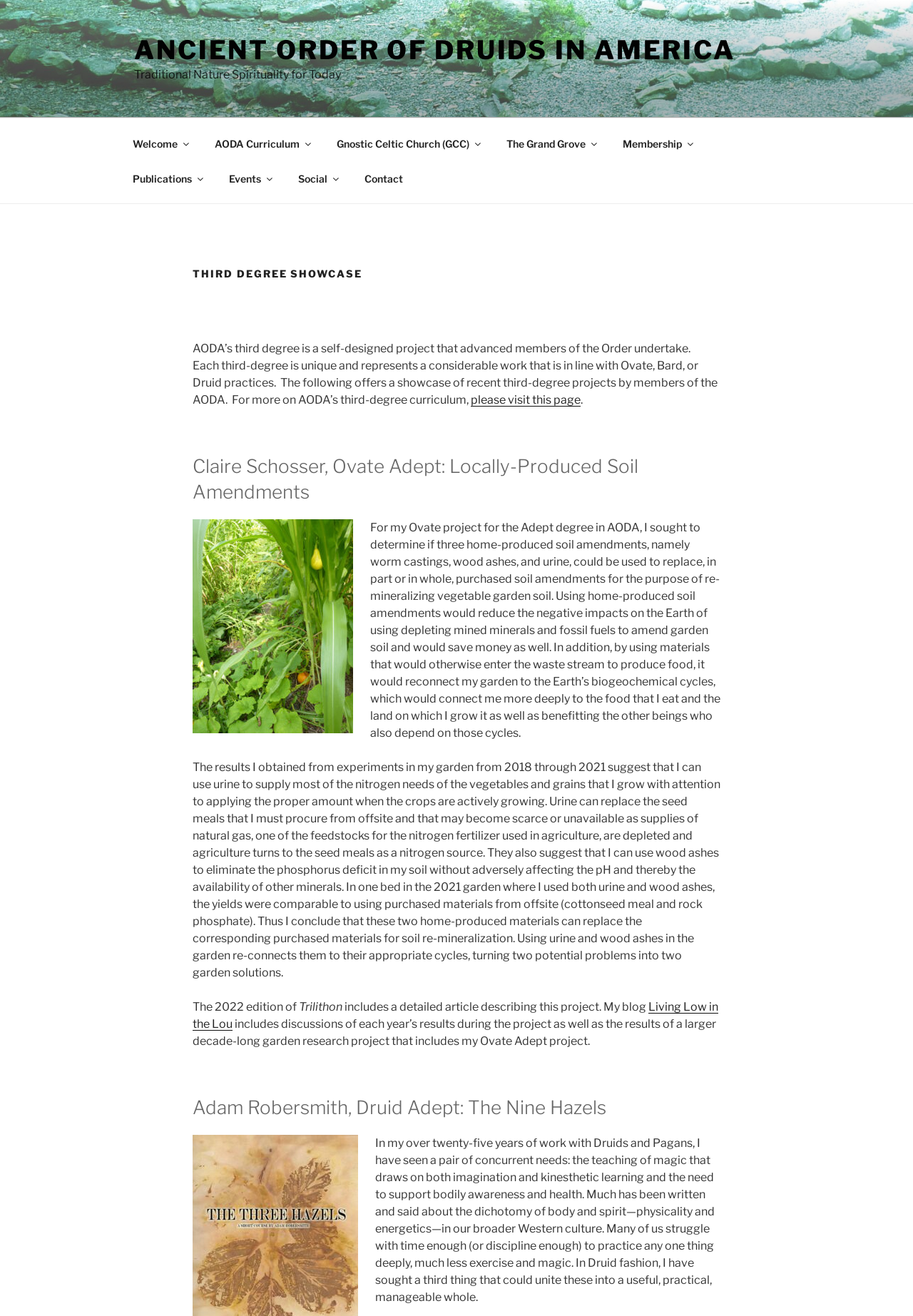Detail the webpage's structure and highlights in your description.

The webpage is about the Third Degree Showcase of the Ancient Order of Druids in America. At the top, there is a link to the organization's main page, followed by a brief description of the organization's focus on traditional nature spirituality. 

Below this, there is a top menu navigation bar with nine links to different sections of the website, including Welcome, AODA Curriculum, and Membership. 

The main content of the page is divided into two sections, each showcasing a third-degree project by a member of the AODA. The first section is about Claire Schosser's Ovate Adept project, which explores the use of locally-produced soil amendments. The section includes a heading, a brief introduction, and a detailed description of the project, including the results of experiments and conclusions. There are also links to a blog and an article in Trilithon that provide more information about the project.

The second section is about Adam Robersmith's Druid Adept project, which focuses on the need to teach magic that incorporates both imagination and kinesthetic learning, while also supporting bodily awareness and health. This section also includes a heading, a brief introduction, and a detailed description of the project.